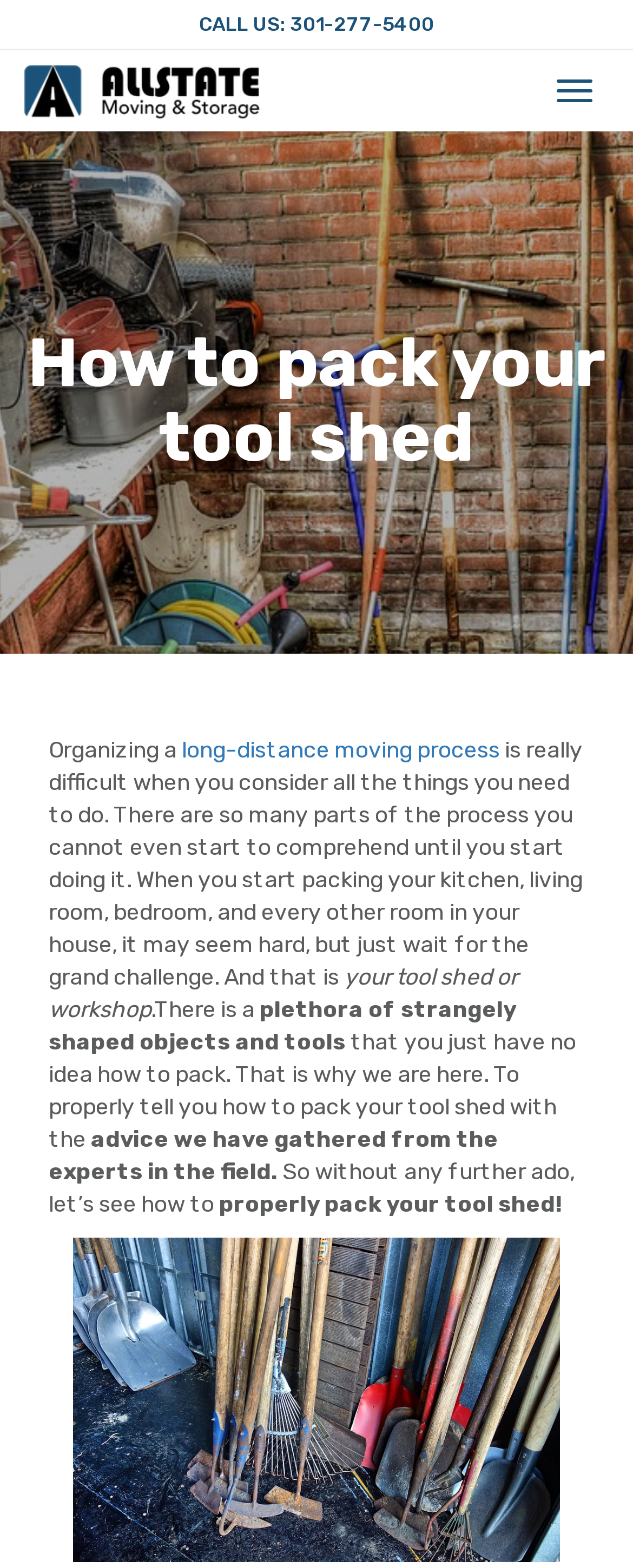What is the purpose of the article? From the image, respond with a single word or brief phrase.

To provide guidance on packing a tool shed